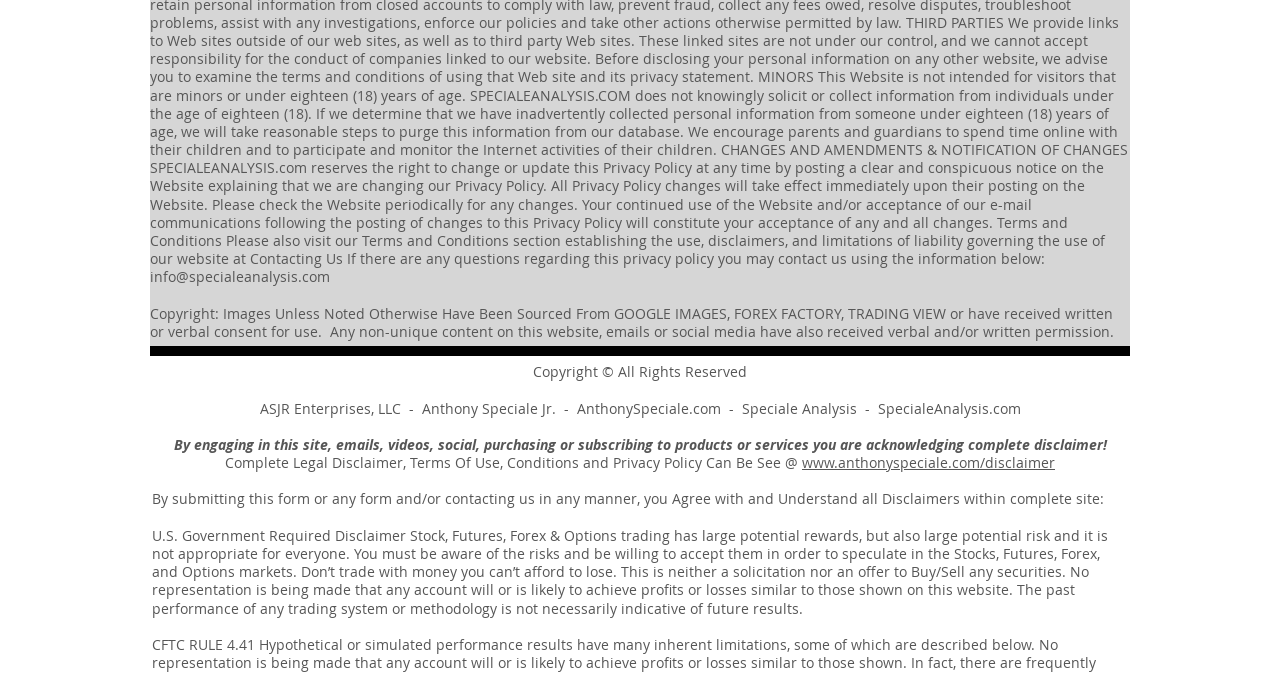Who is the owner of the website?
Please answer the question with a detailed response using the information from the screenshot.

The owner of the website is mentioned in the text 'ASJR Enterprises, LLC - Anthony Speciale Jr. - AnthonySpeciale.com - Speciale Analysis - SpecialeAnalysis.com' which is located at the bottom of the webpage.